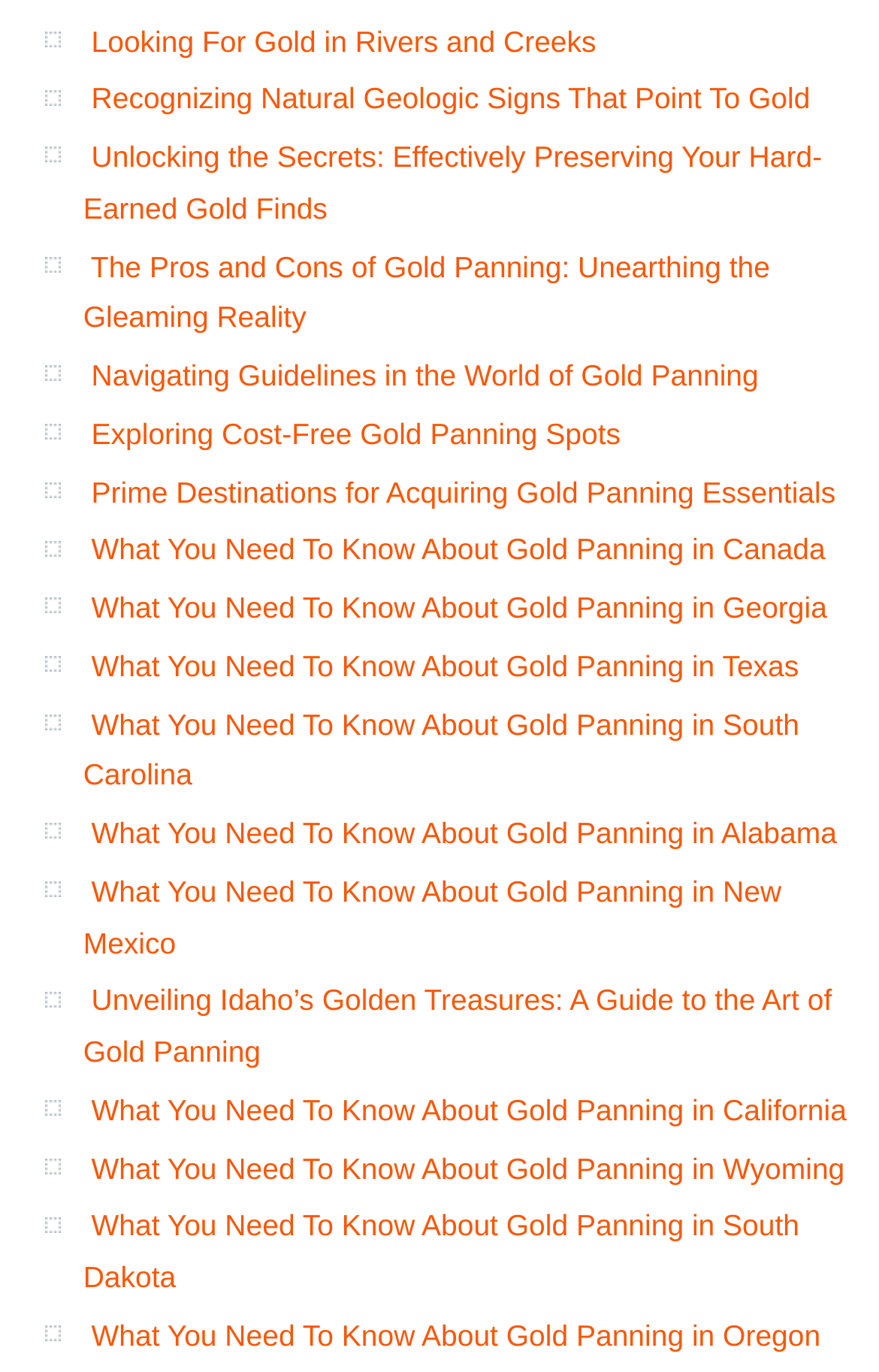What is the purpose of the webpage?
Based on the visual information, provide a detailed and comprehensive answer.

The webpage appears to be providing information and resources related to gold panning, as it contains multiple links to articles and guides on the topic, suggesting that the purpose of the webpage is to educate or inform users about gold panning.